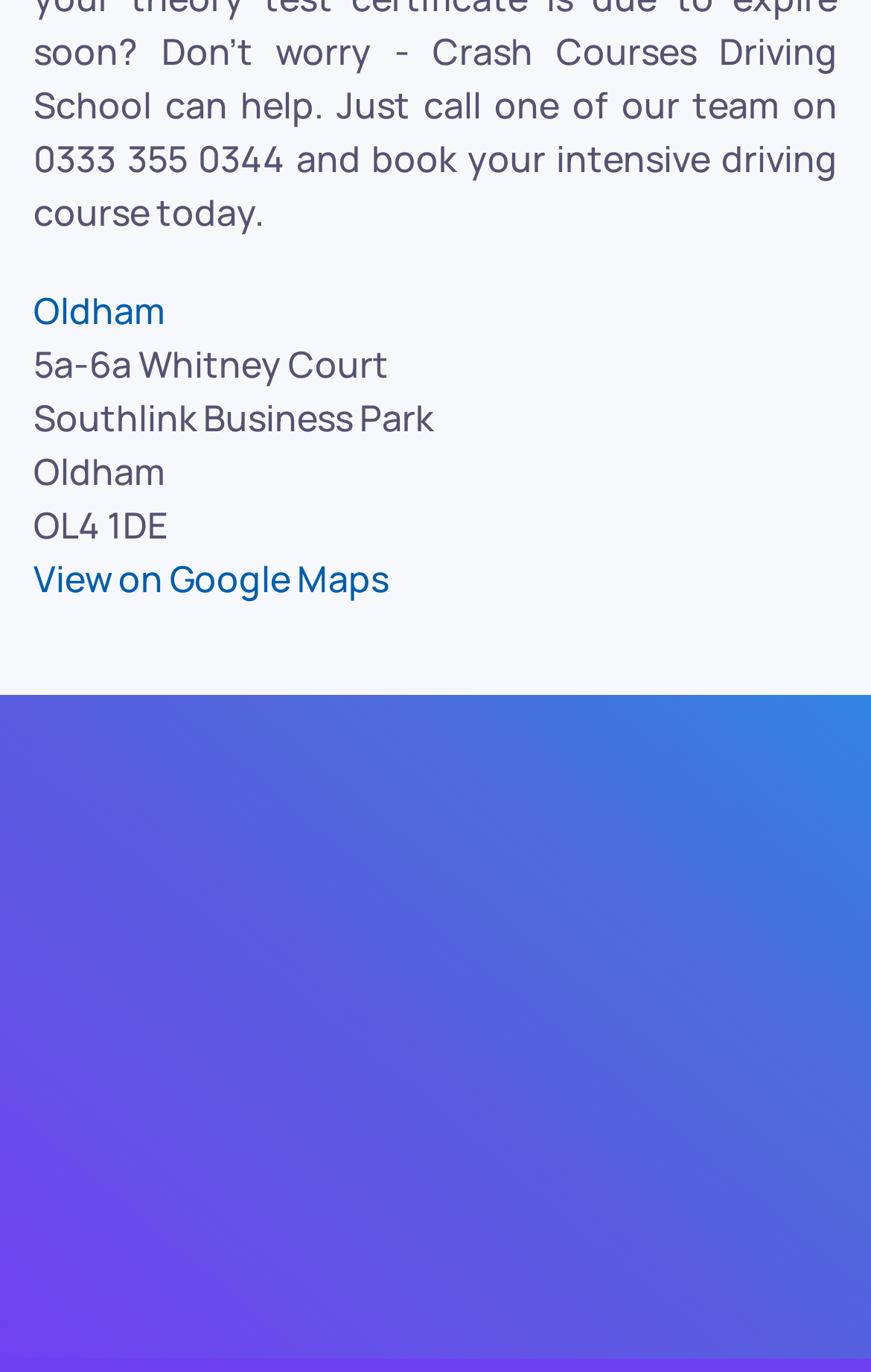Identify the bounding box coordinates of the clickable region required to complete the instruction: "Login to the system". The coordinates should be given as four float numbers within the range of 0 and 1, i.e., [left, top, right, bottom].

[0.727, 0.734, 0.937, 0.799]